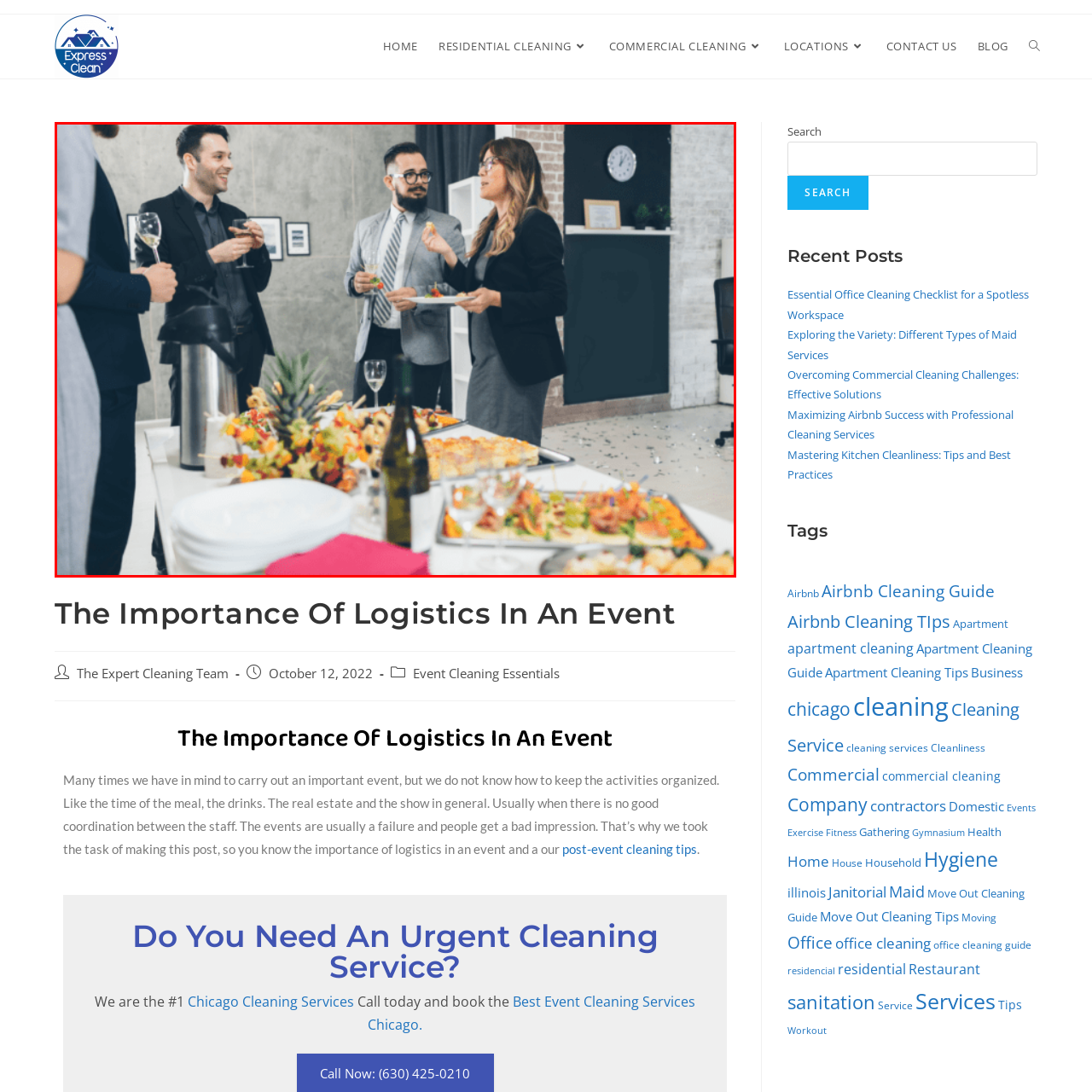Direct your attention to the image within the red boundary, What is on the table in the background?
 Respond with a single word or phrase.

A coffee pot